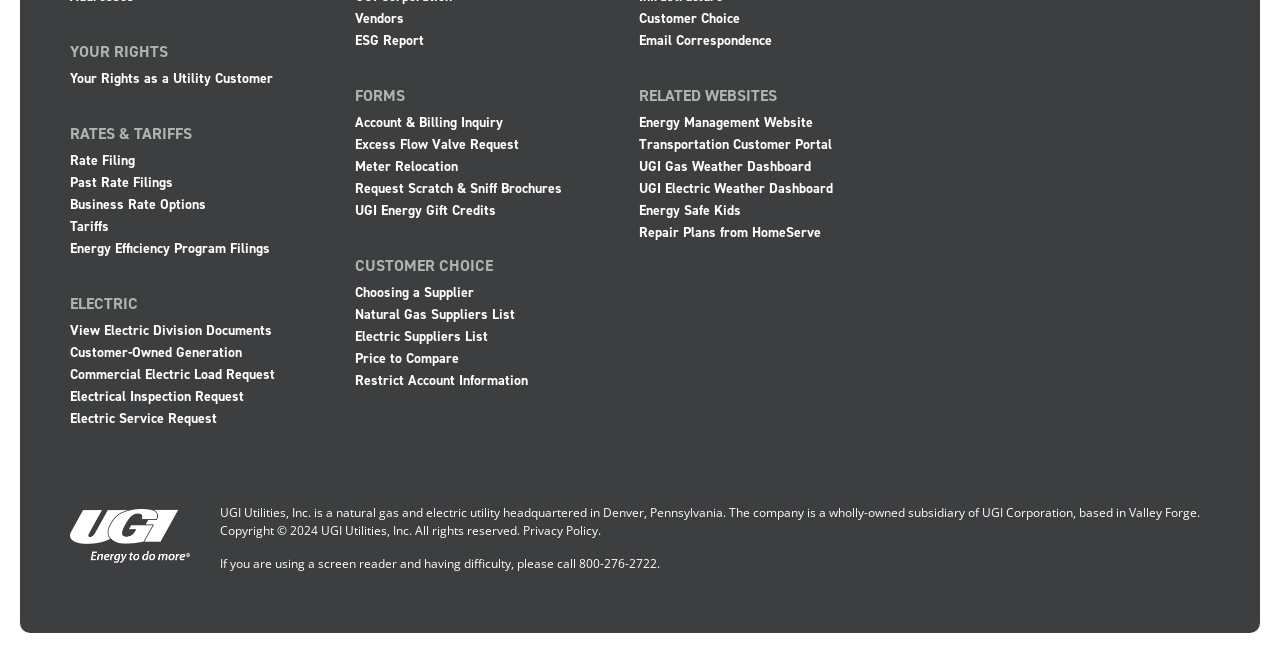How many links are there under the ELECTRIC category?
Please provide a full and detailed response to the question.

Under the 'ELECTRIC' category, I counted 6 link elements, which are 'View Electric Division Documents', 'Customer-Owned Generation', 'Commercial Electric Load Request', 'Electrical Inspection Request', 'Electric Service Request', and 'Vendors'.